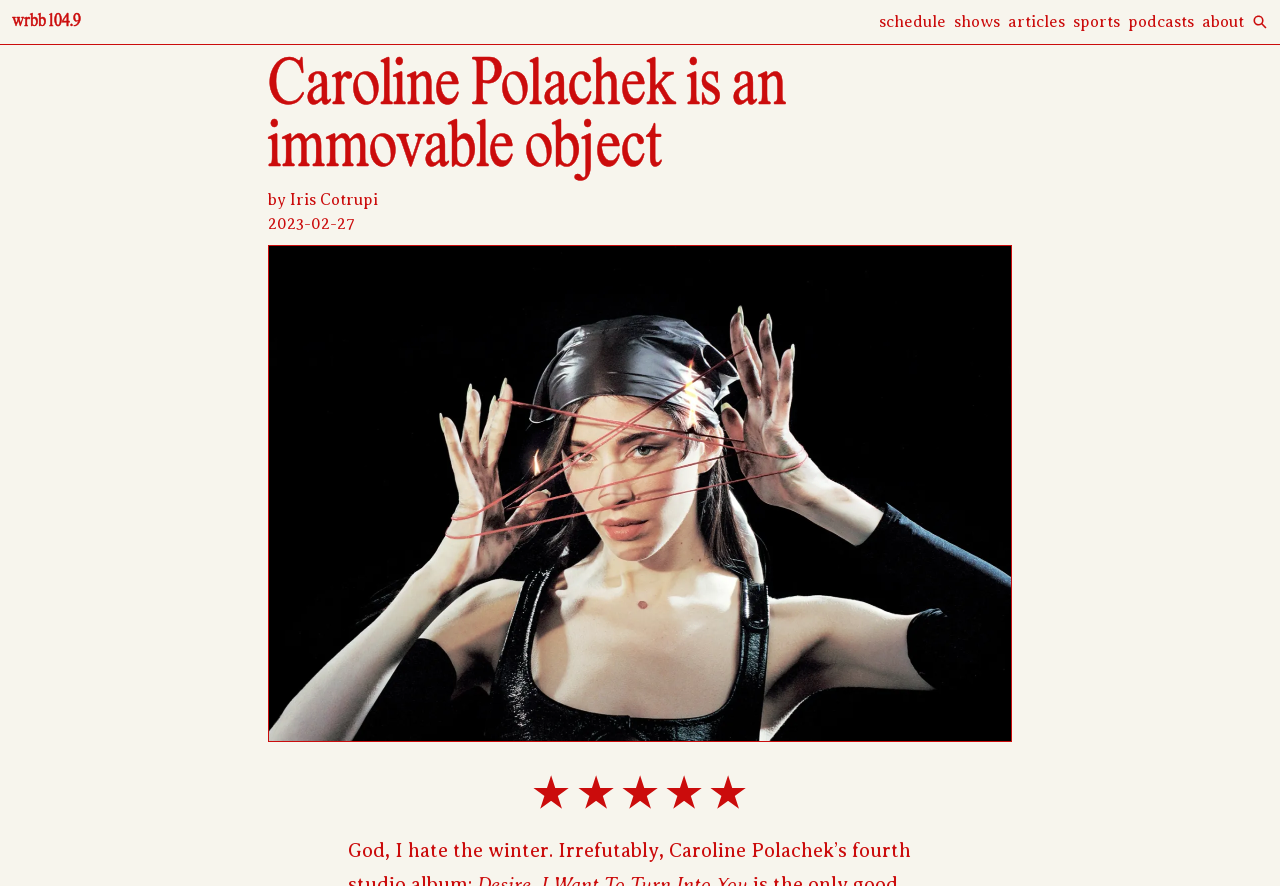Please determine the bounding box coordinates for the element that should be clicked to follow these instructions: "visit the author's page".

[0.227, 0.216, 0.295, 0.236]